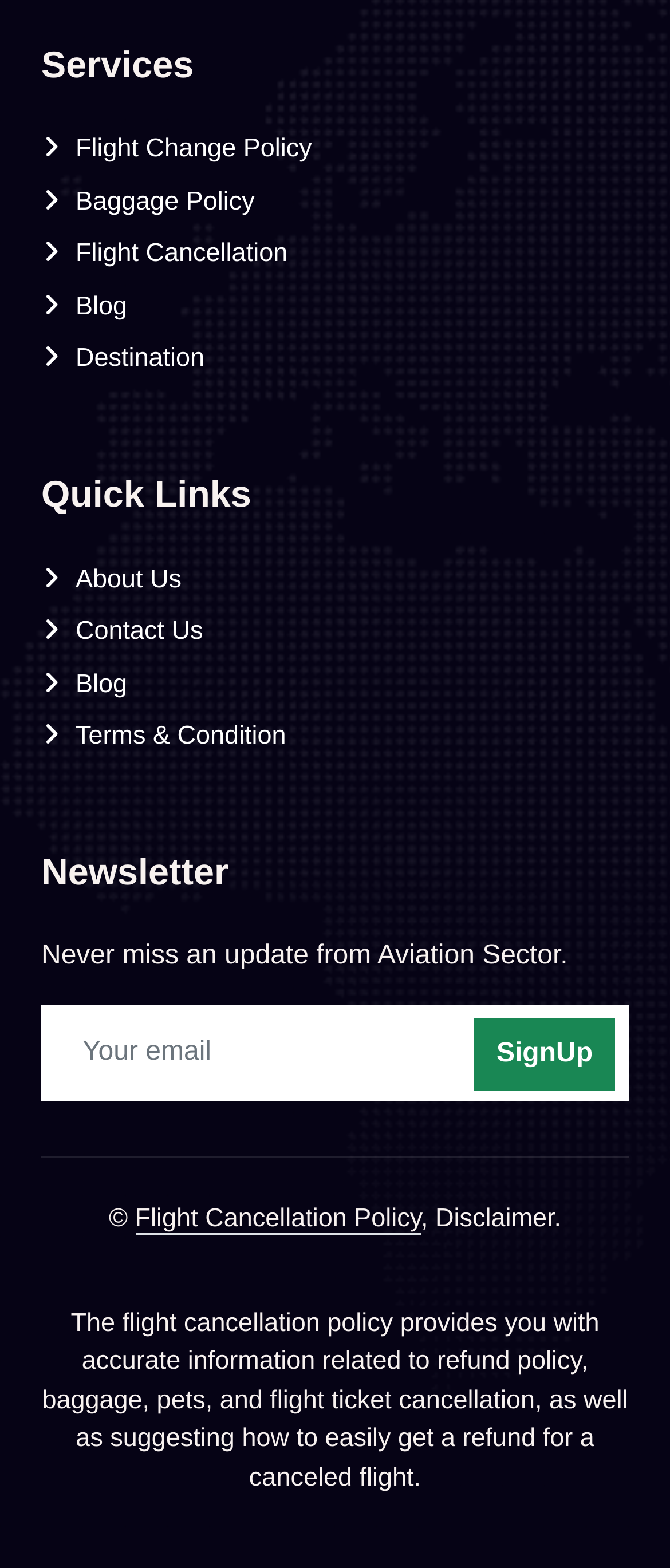What is the first service listed?
Offer a detailed and exhaustive answer to the question.

The first service listed is 'Flight Change Policy' which can be found in the 'Services' section at the top of the webpage.